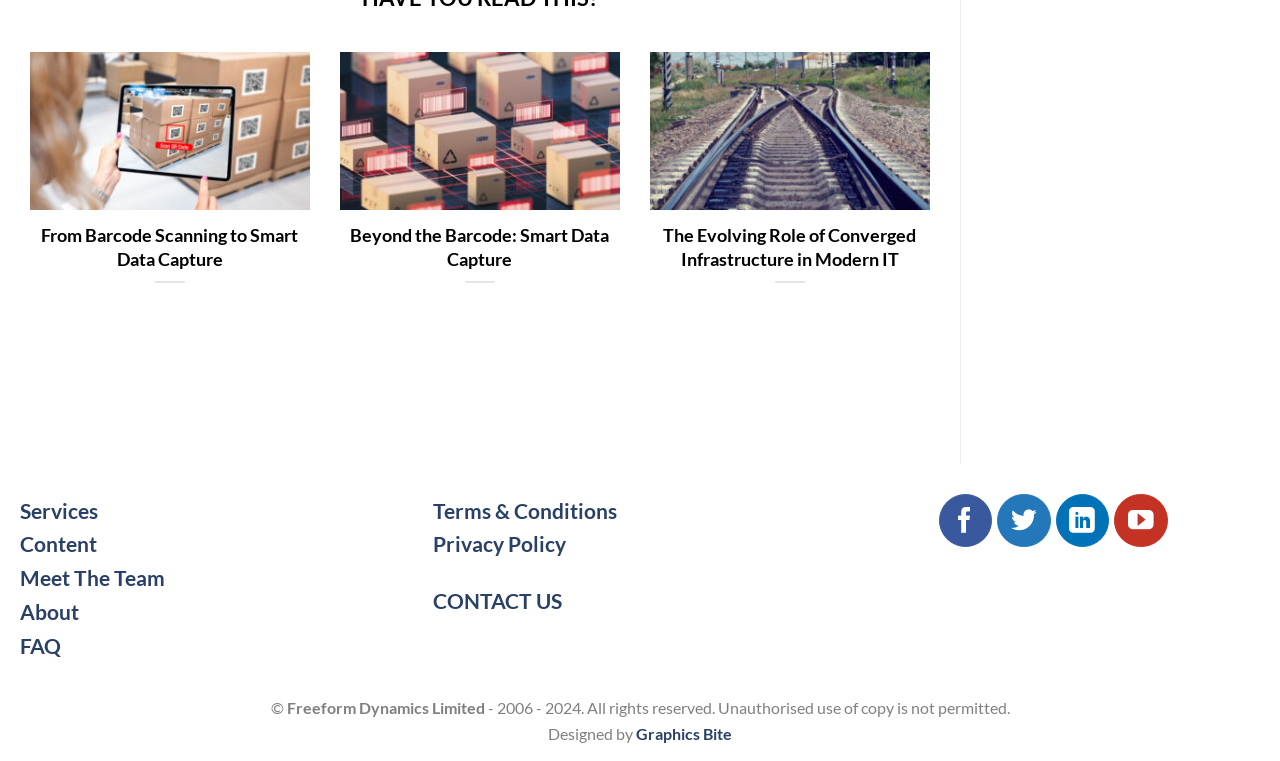What is the purpose of the social media links?
Please respond to the question thoroughly and include all relevant details.

The social media links, such as 'Follow on Facebook', 'Follow on Twitter', 'Follow on LinkedIn', and 'Follow on YouTube', allow users to follow the company's social media profiles and stay updated about their activities.